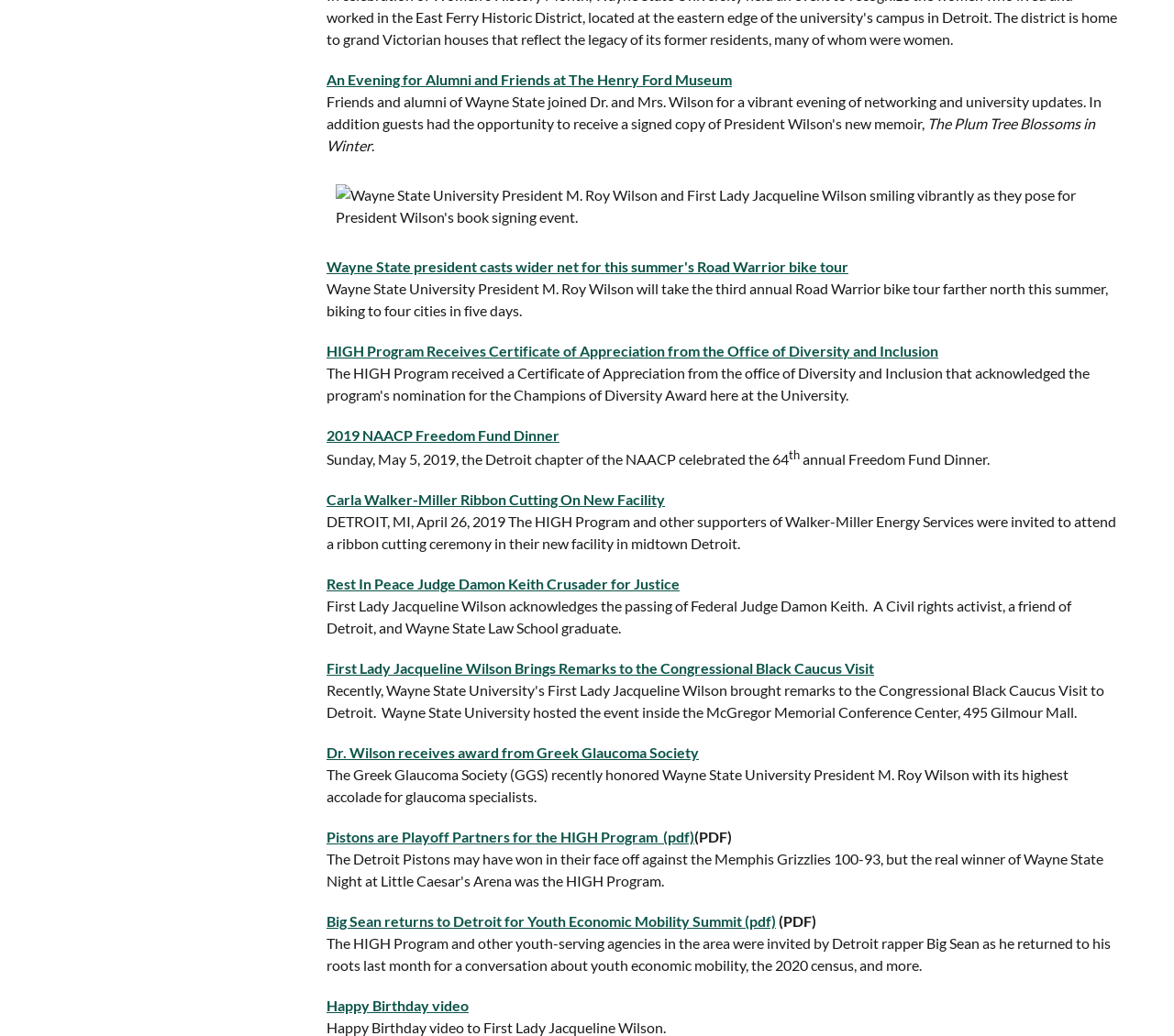Predict the bounding box of the UI element based on the description: "2019 NAACP Freedom Fund Dinner". The coordinates should be four float numbers between 0 and 1, formatted as [left, top, right, bottom].

[0.278, 0.411, 0.477, 0.428]